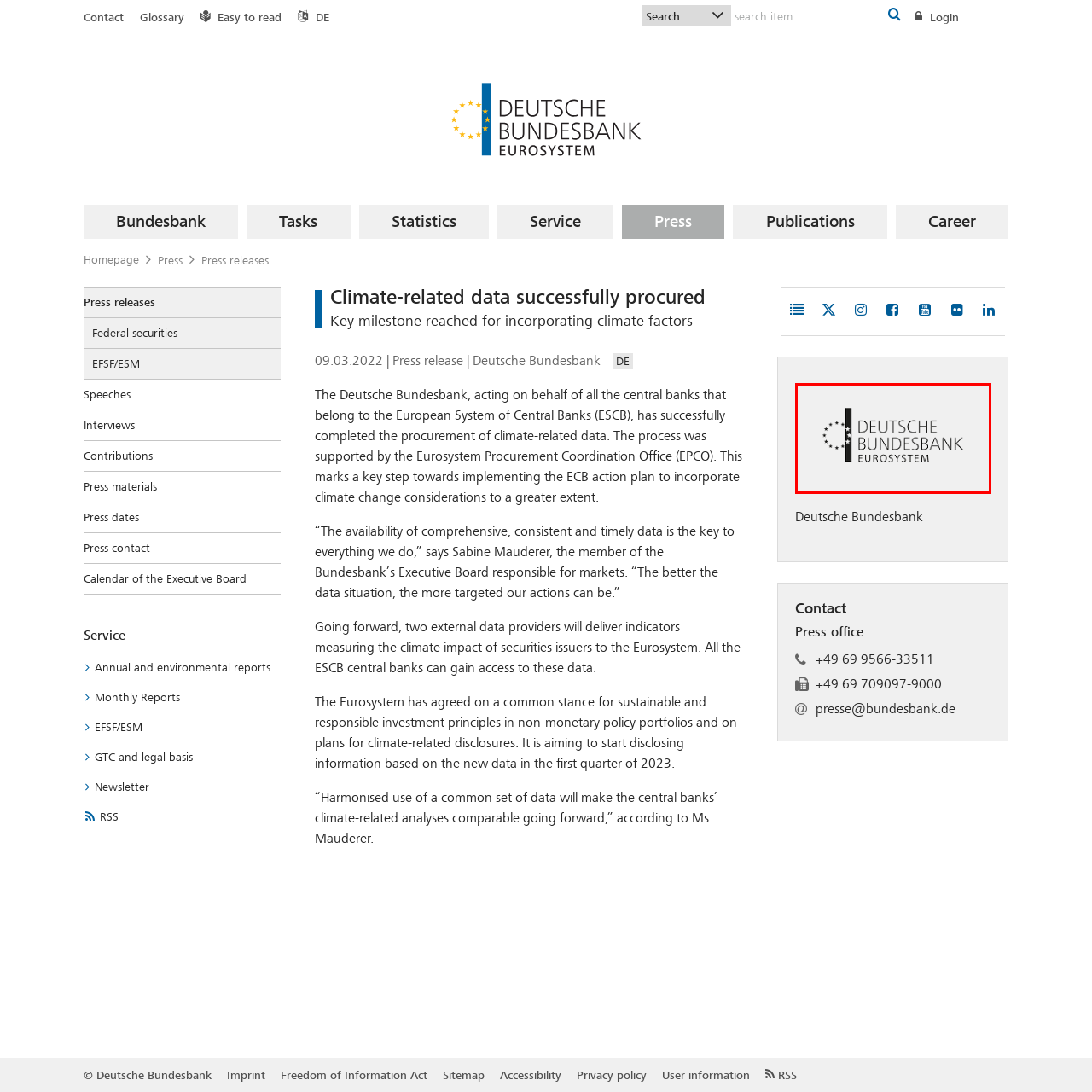What does the stylized emblem in the logo represent?
View the portion of the image encircled by the red bounding box and give a one-word or short phrase answer.

Its role in the European financial system